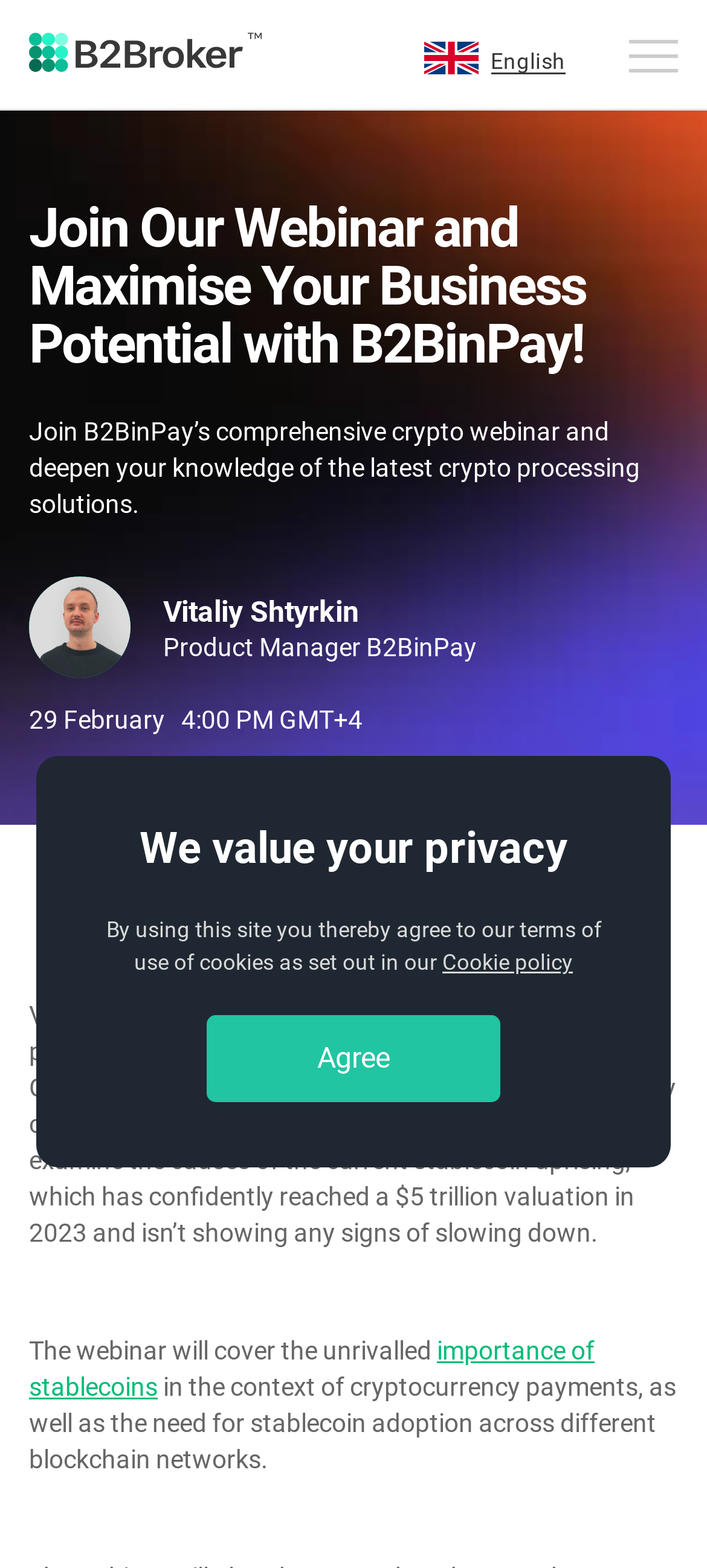What is the date and time of the webinar?
Can you provide a detailed and comprehensive answer to the question?

The date and time of the webinar can be determined by reading the static text '29 February  4:00 PM GMT+4' which provides the exact date and time of the webinar.